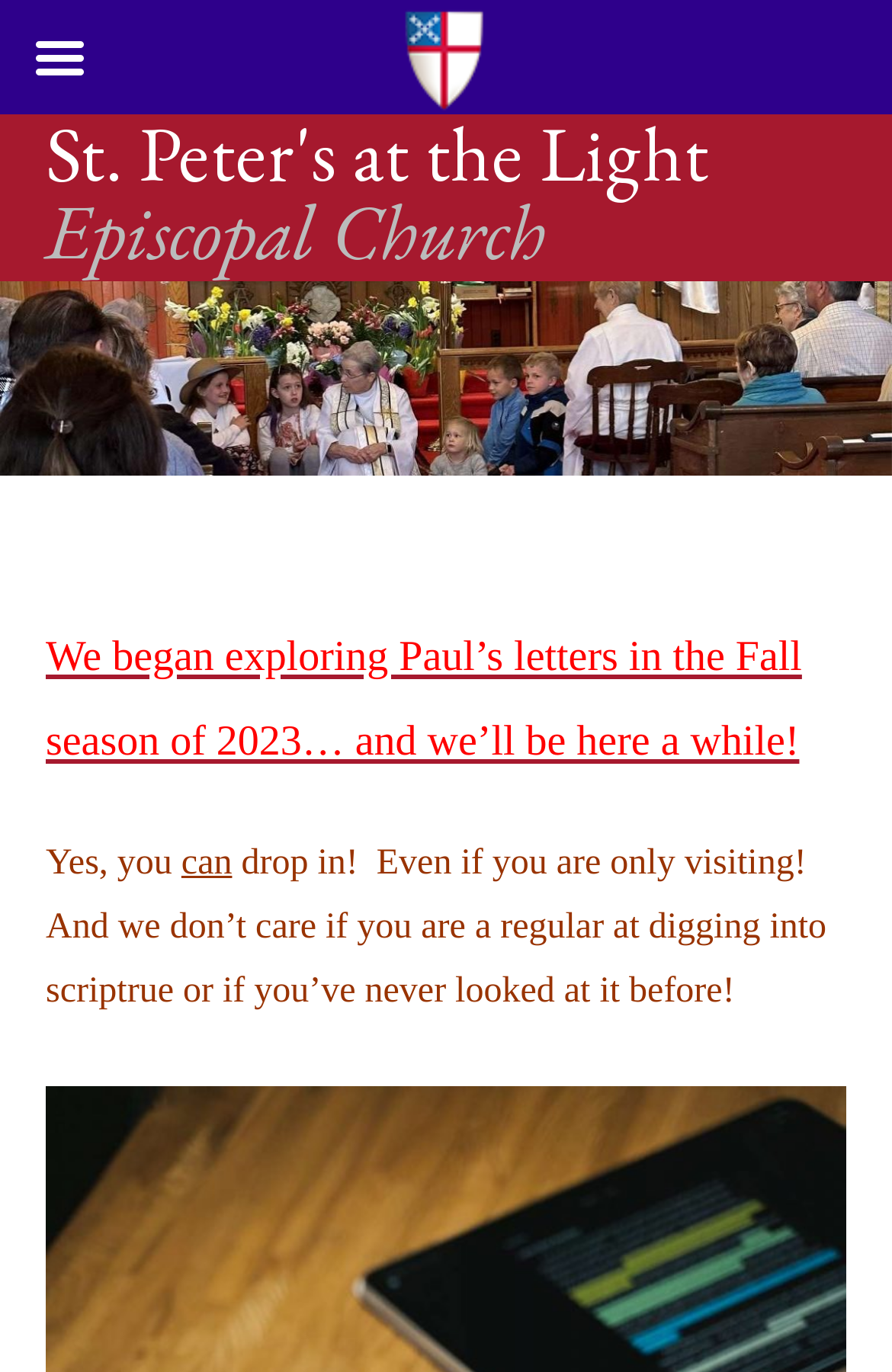What is the name of the church?
Provide a detailed answer to the question, using the image to inform your response.

The name of the church can be found in the link at the top of the page, which says 'St. Peter's at the Light Episcopal Church'. This link is also repeated in other parts of the page, indicating that it is the main title of the webpage.